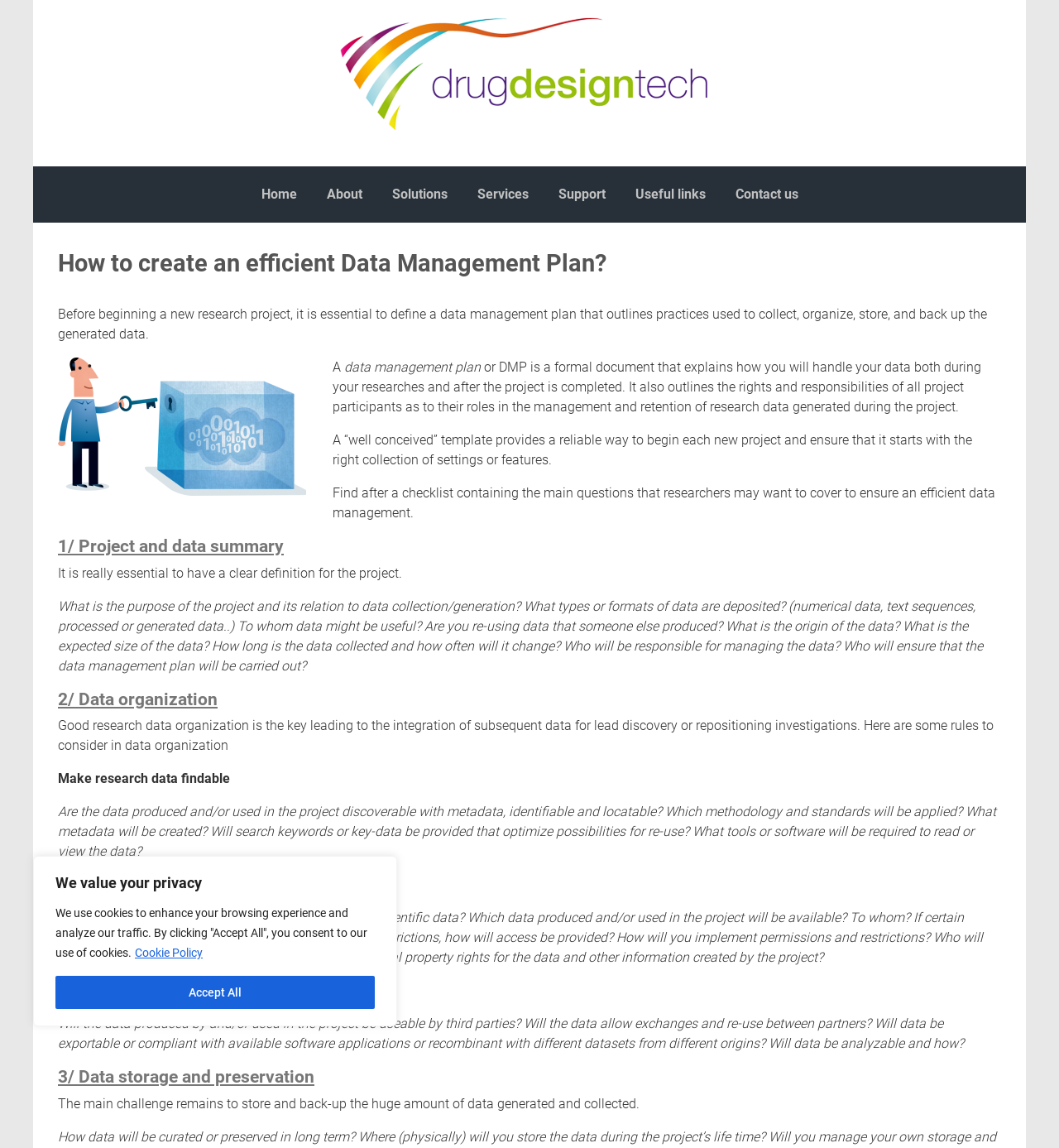Pinpoint the bounding box coordinates of the clickable area needed to execute the instruction: "Click the 'About' link". The coordinates should be specified as four float numbers between 0 and 1, i.e., [left, top, right, bottom].

[0.302, 0.149, 0.348, 0.19]